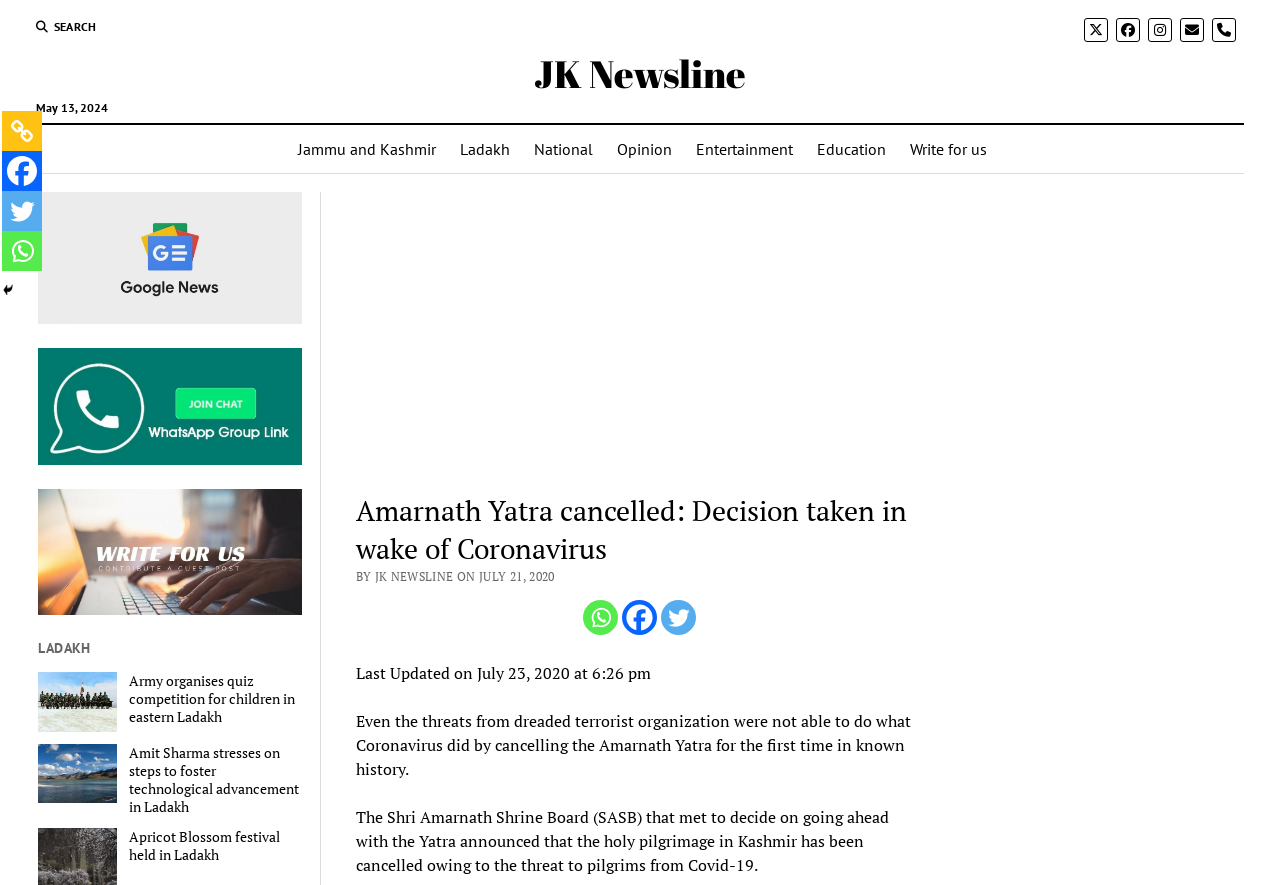Pinpoint the bounding box coordinates of the clickable area necessary to execute the following instruction: "Read news about Jammu and Kashmir". The coordinates should be given as four float numbers between 0 and 1, namely [left, top, right, bottom].

[0.223, 0.141, 0.35, 0.195]